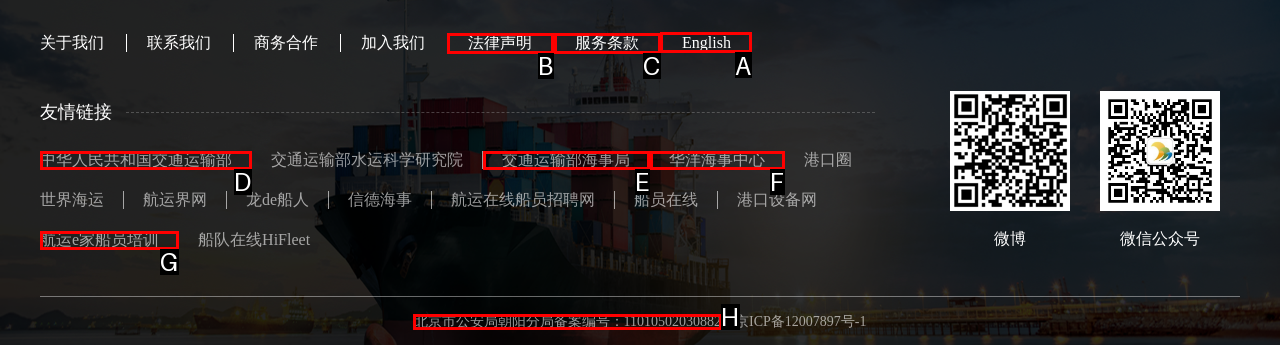Select the appropriate HTML element that needs to be clicked to execute the following task: Go to 'English' page. Respond with the letter of the option.

A